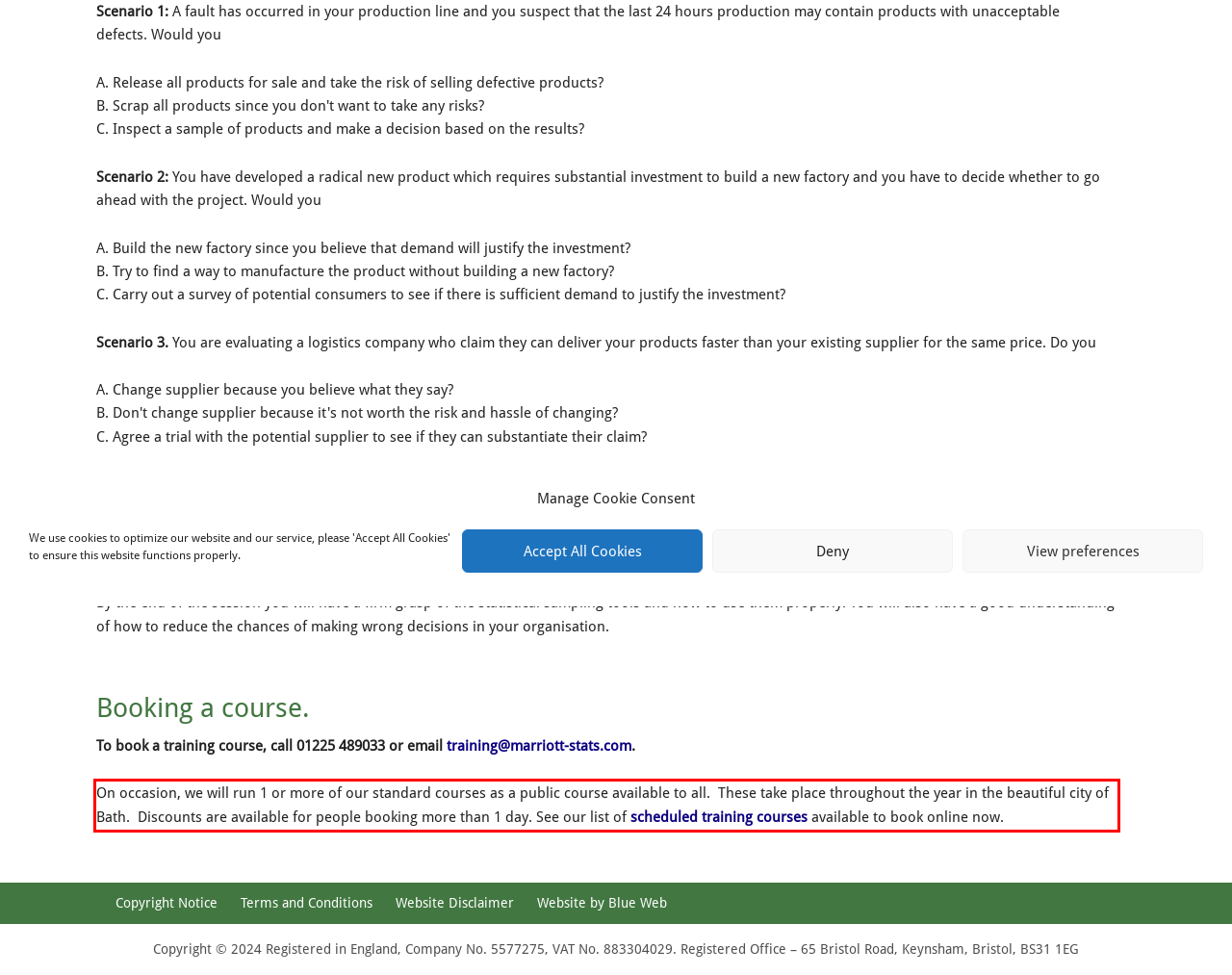Examine the webpage screenshot, find the red bounding box, and extract the text content within this marked area.

On occasion, we will run 1 or more of our standard courses as a public course available to all. These take place throughout the year in the beautiful city of Bath. Discounts are available for people booking more than 1 day. See our list of scheduled training courses available to book online now.